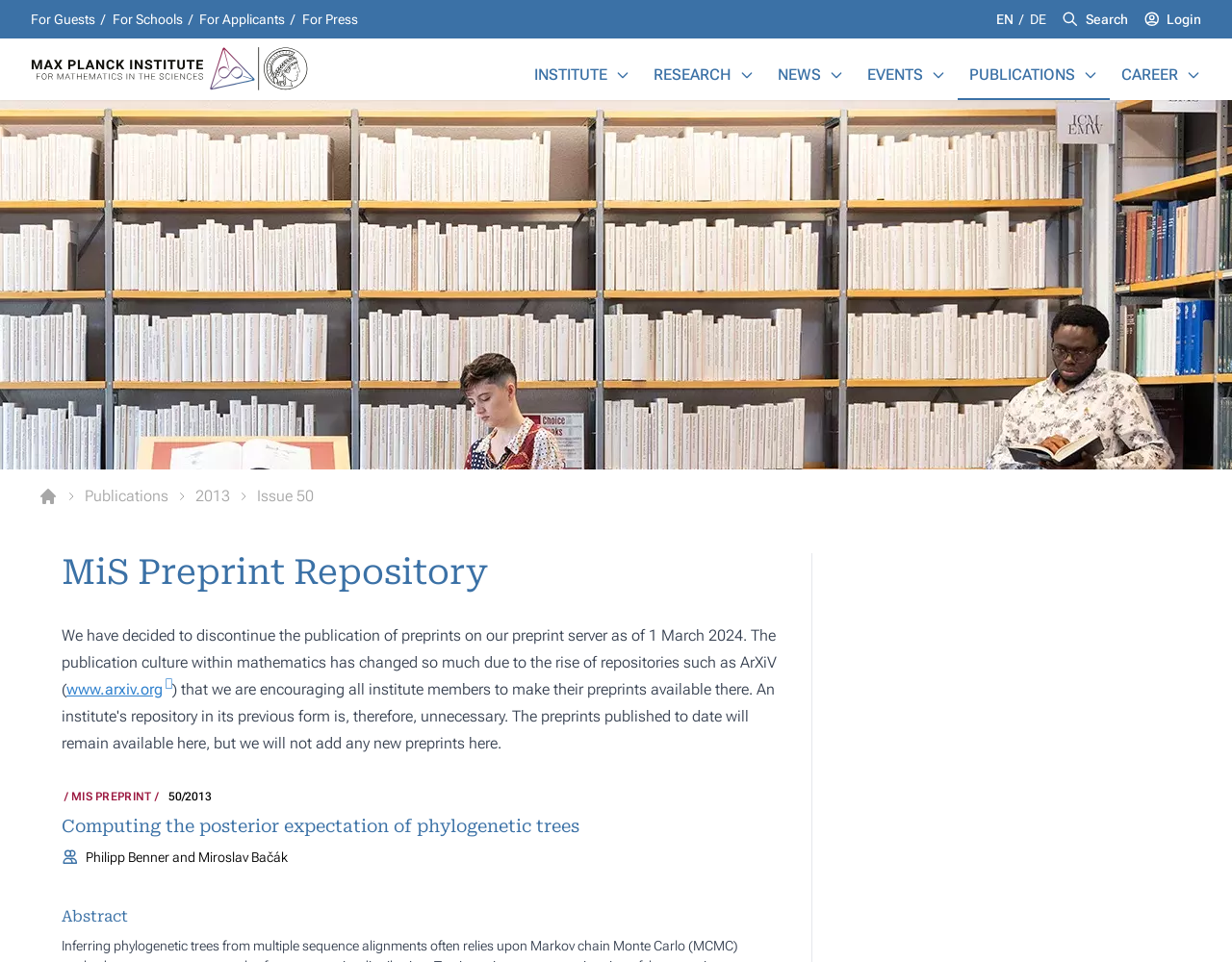Identify the main heading of the webpage and provide its text content.

MiS Preprint Repository